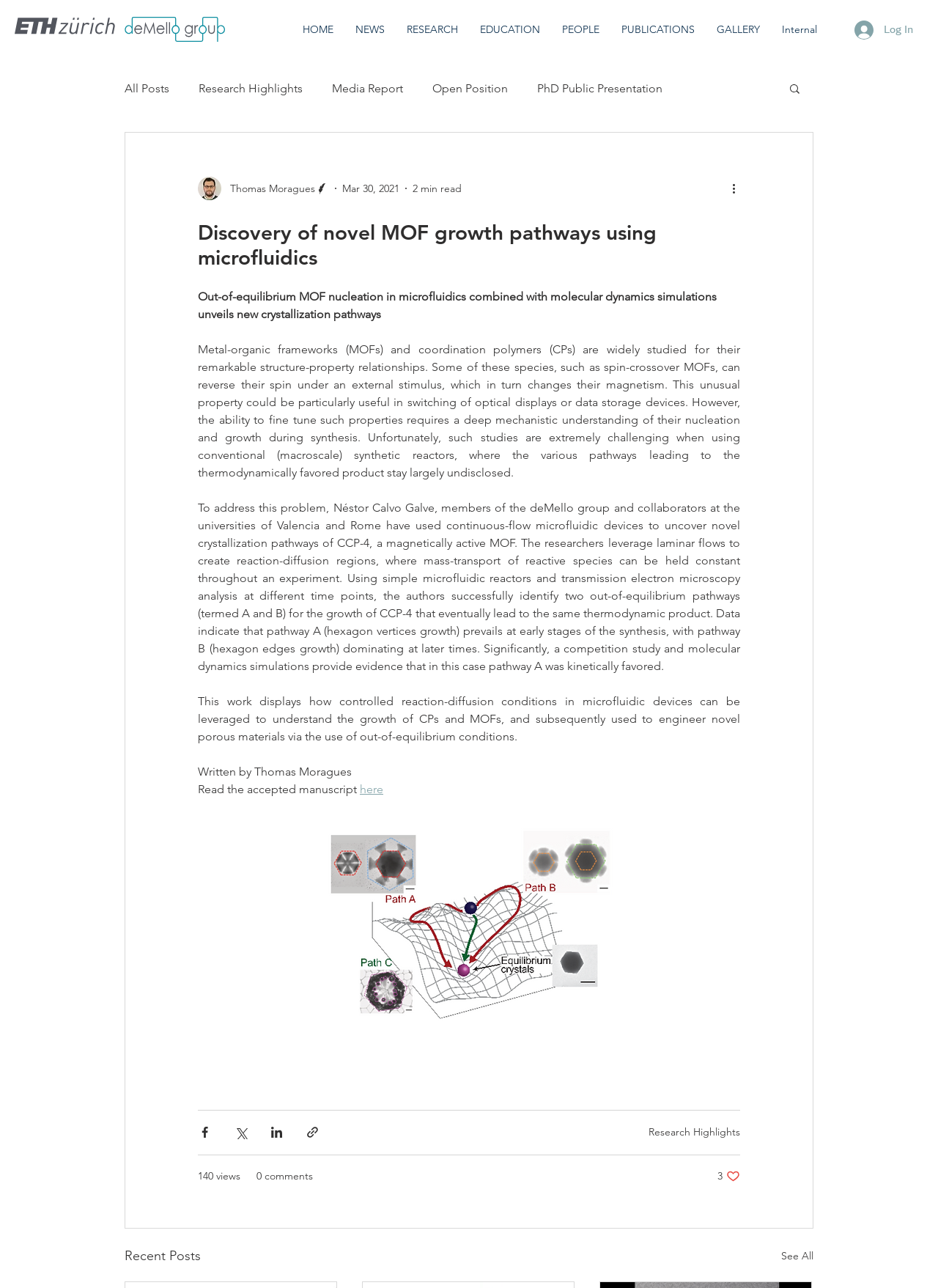Find the bounding box coordinates for the UI element that matches this description: "PhD Public Presentation".

[0.573, 0.063, 0.706, 0.074]